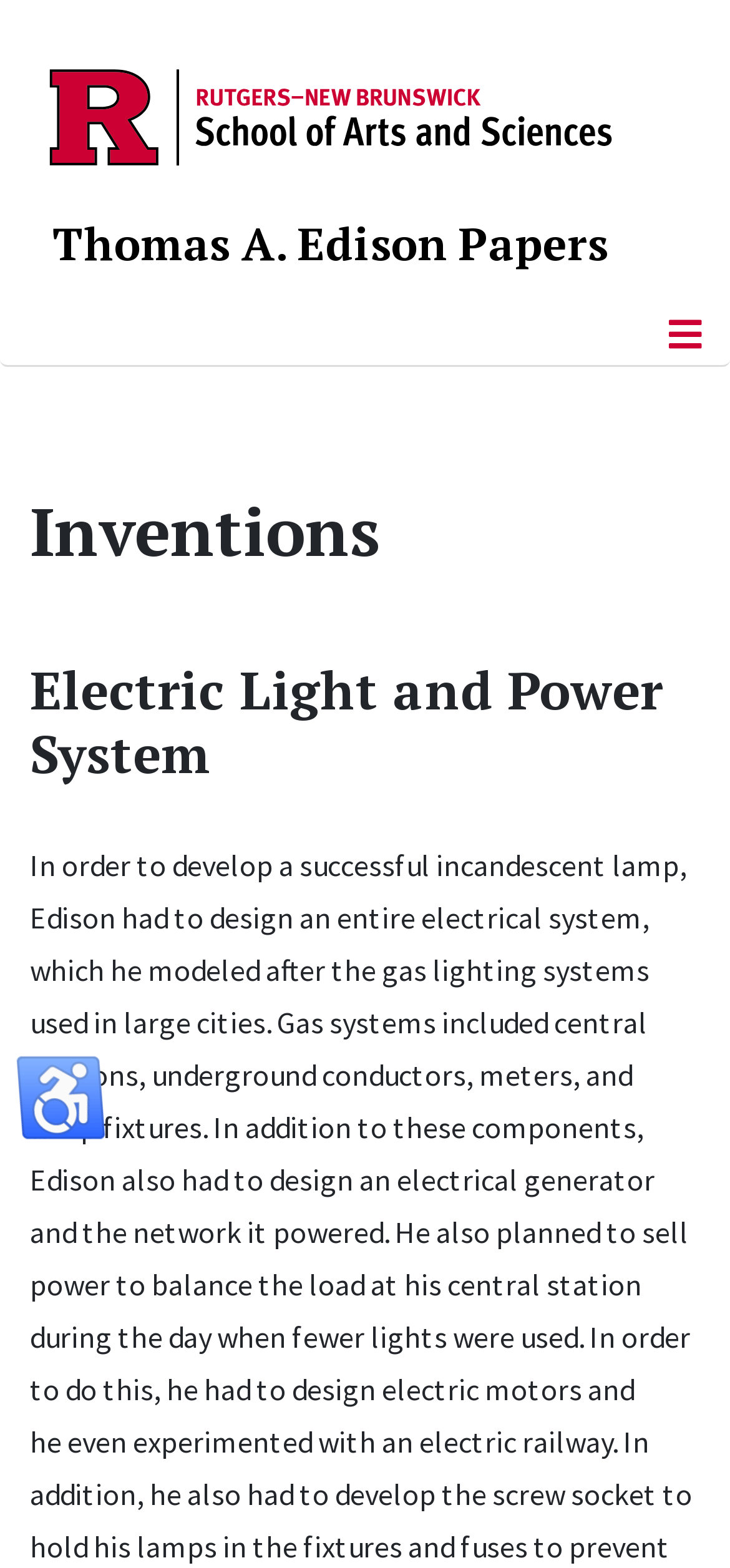Respond with a single word or short phrase to the following question: 
What is the generic element near the top?

Reset